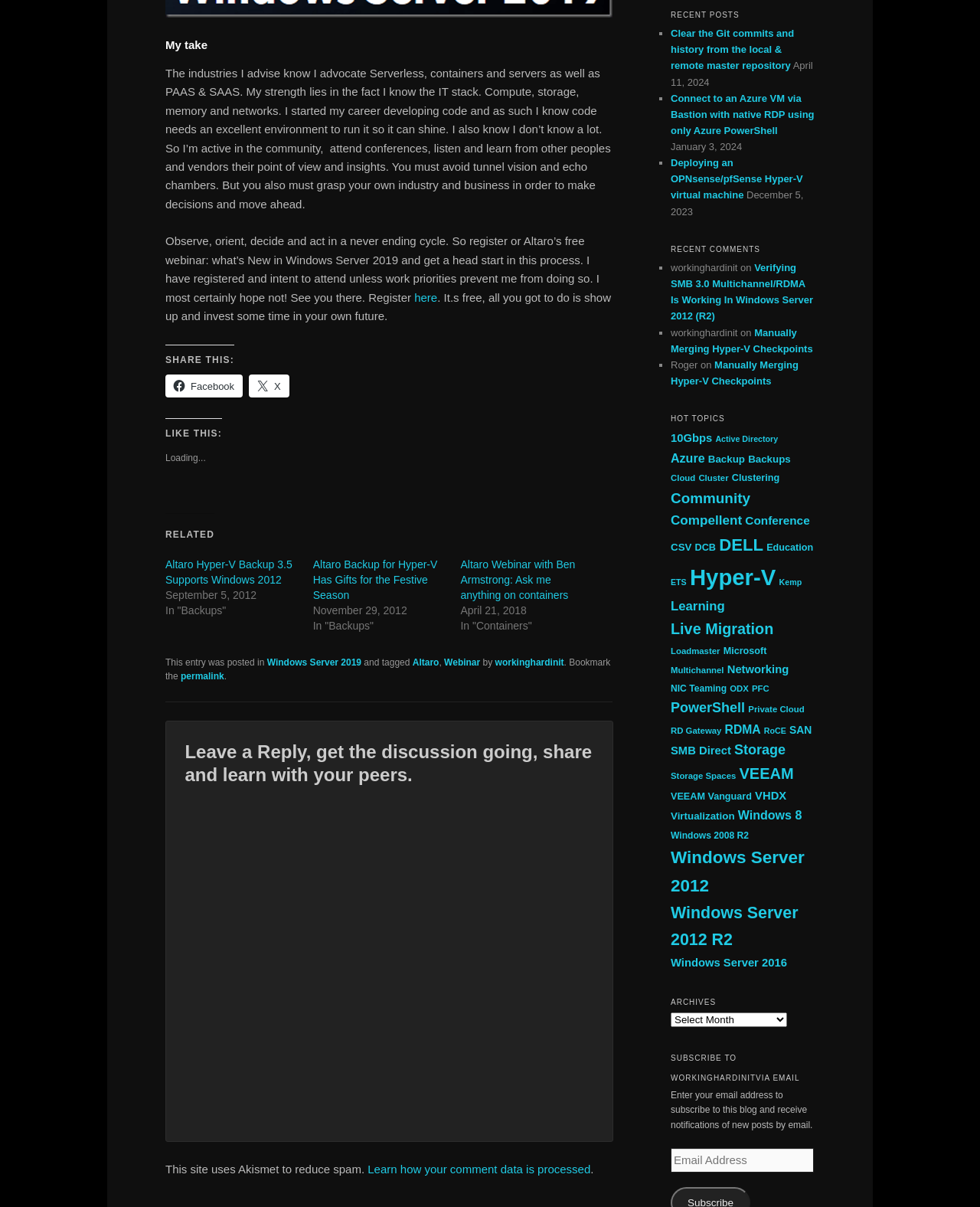Please provide a detailed answer to the question below based on the screenshot: 
How many items are related to Hyper-V?

According to the 'HOT TOPICS' section at the bottom of the webpage, there are 109 items related to Hyper-V, as indicated by the link 'Hyper-V (109 items)'.